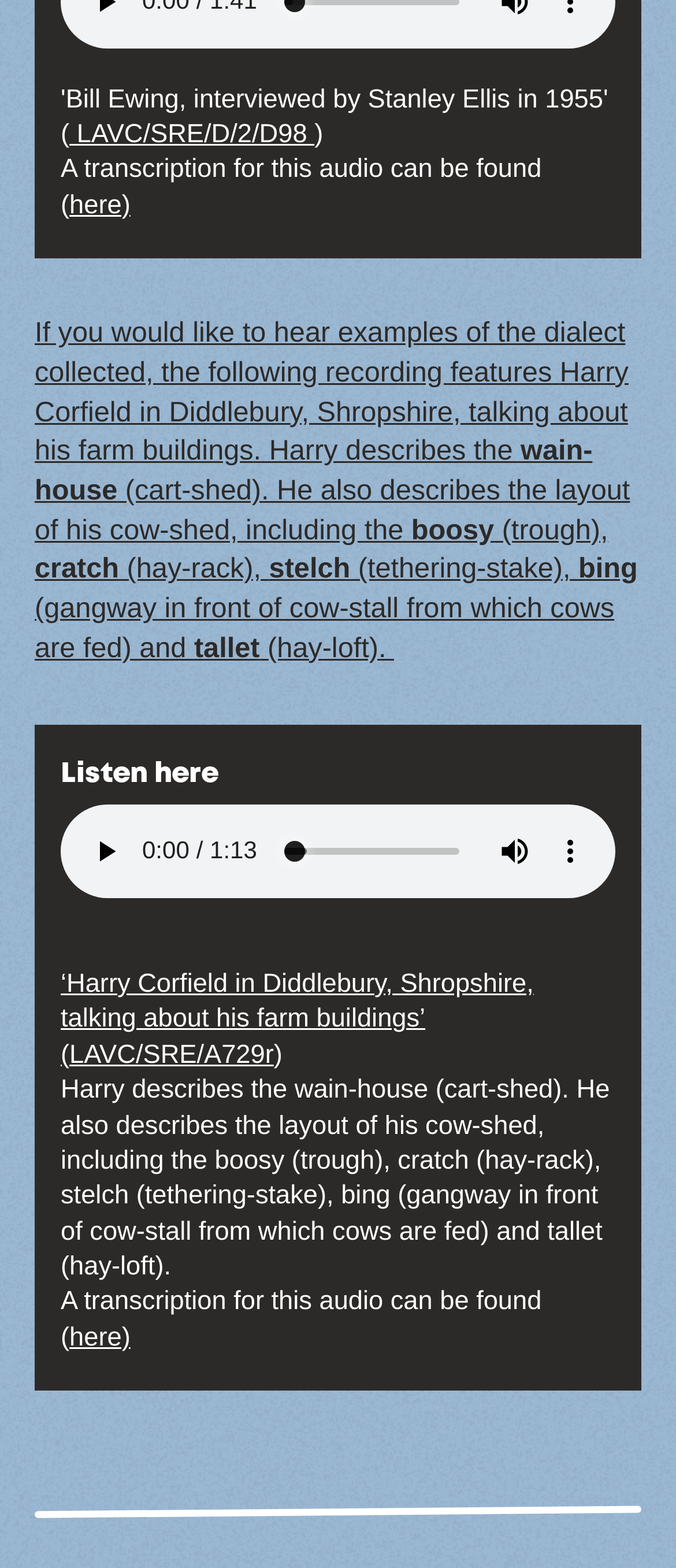Please determine the bounding box coordinates for the element with the description: "Listen here".

[0.09, 0.485, 0.323, 0.502]